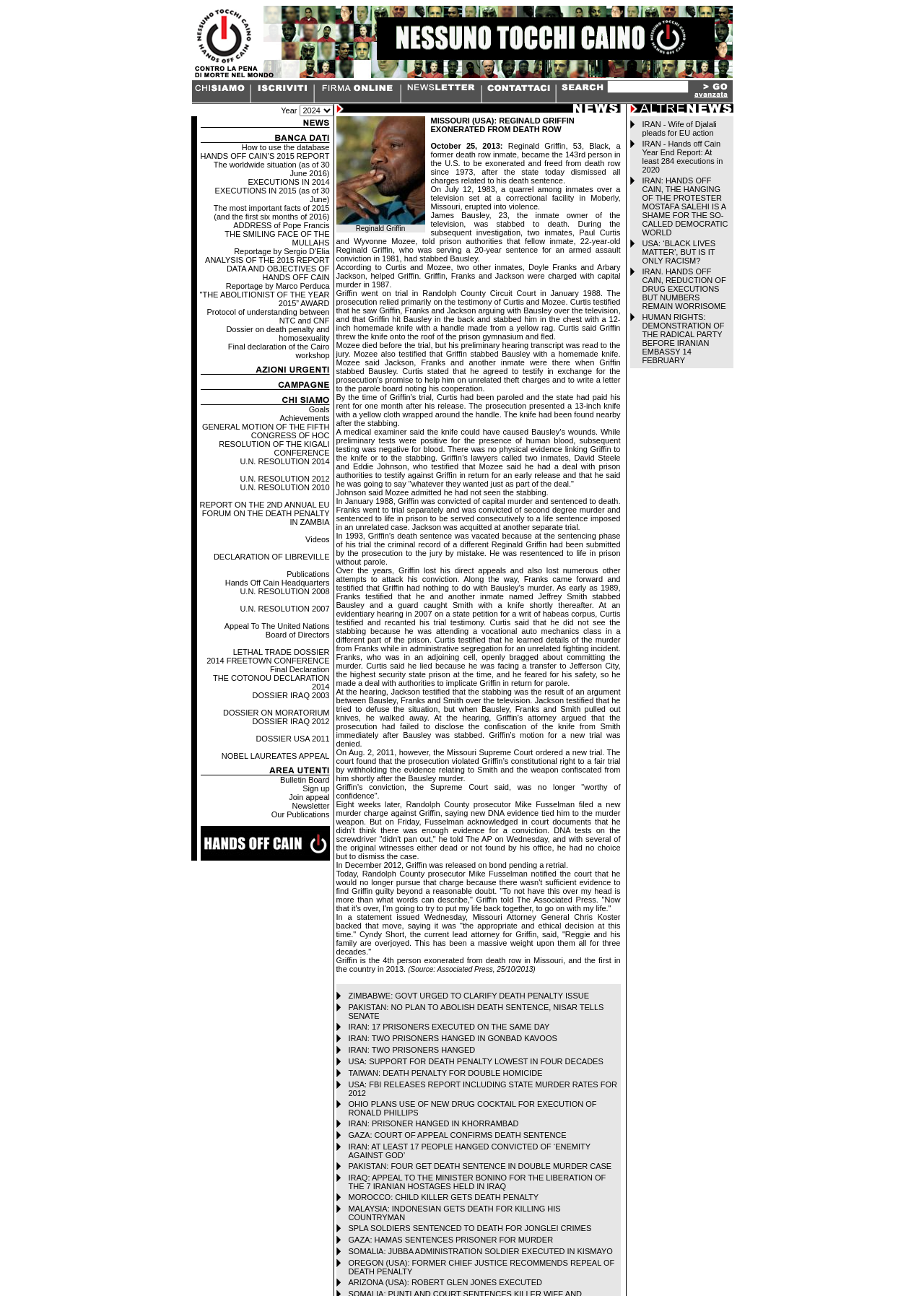What is the main topic of this webpage?
Please describe in detail the information shown in the image to answer the question.

Based on the webpage structure and content, it appears that the main topic of this webpage is Reginald Griffin, who was exonerated from death row in Missouri, USA.